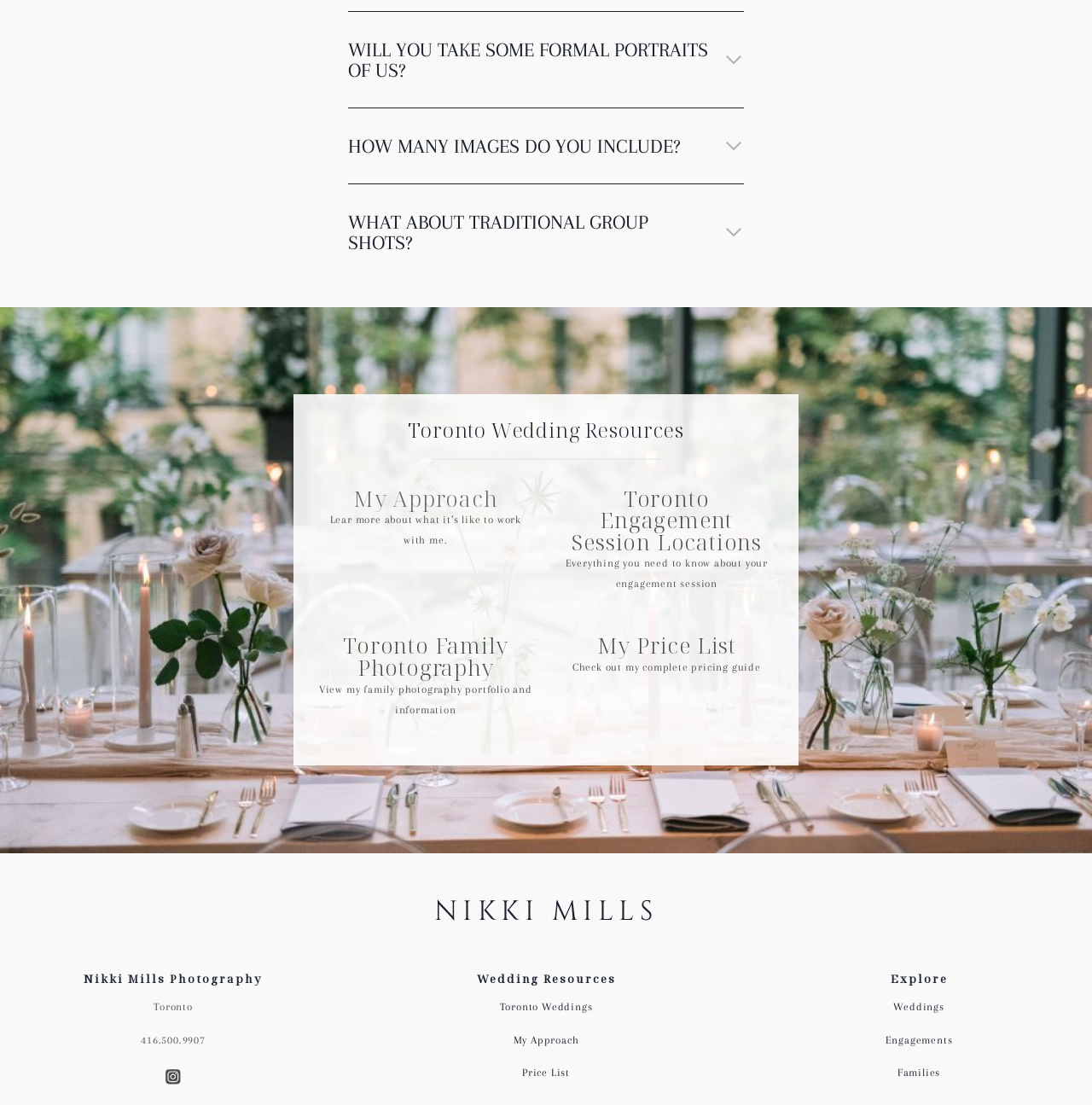Use the details in the image to answer the question thoroughly: 
What is the phone number provided?

The phone number can be found at the bottom of the webpage, next to the location 'Toronto'.